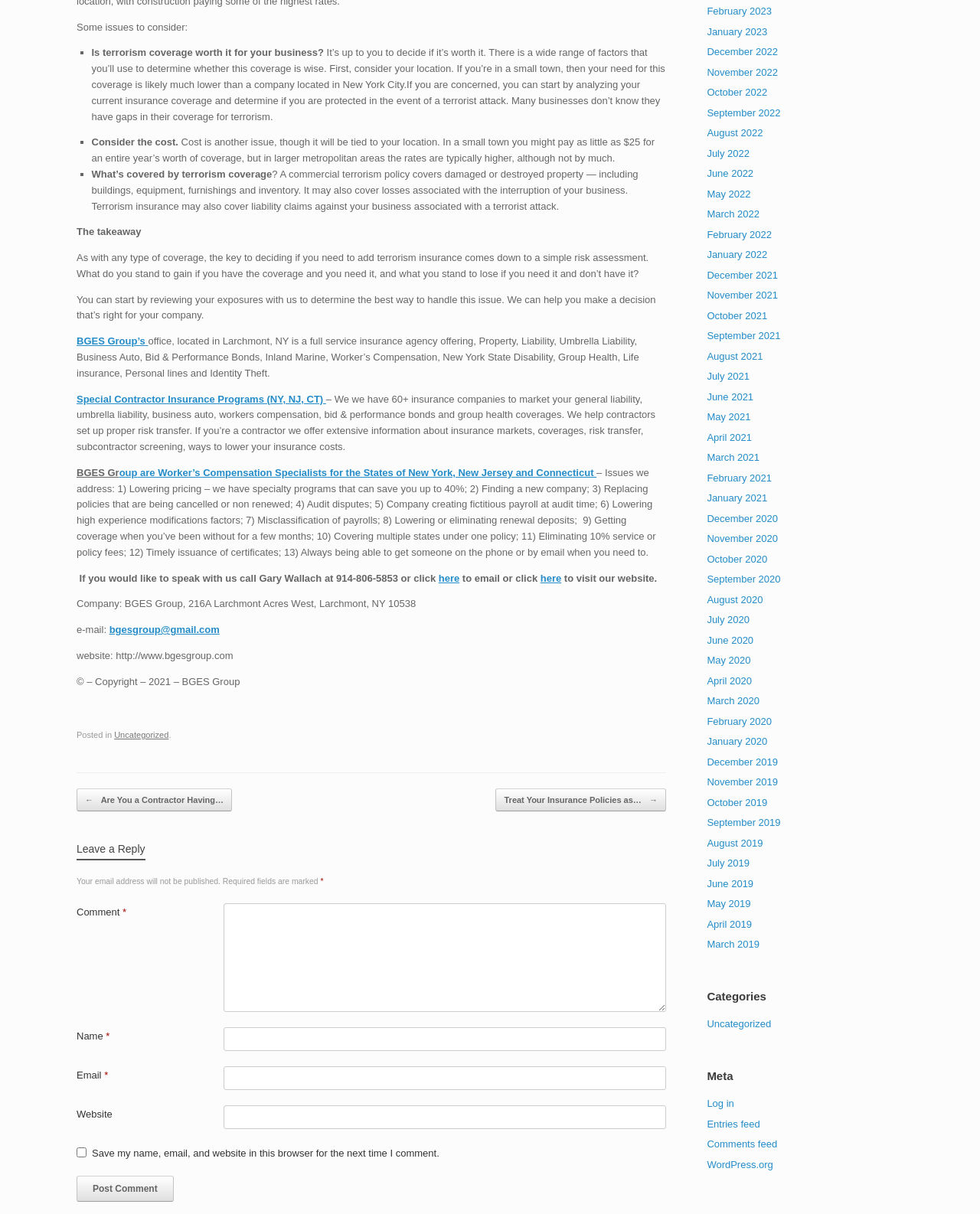Determine the bounding box coordinates for the clickable element to execute this instruction: "Click the 'here' link to email". Provide the coordinates as four float numbers between 0 and 1, i.e., [left, top, right, bottom].

[0.447, 0.471, 0.469, 0.481]